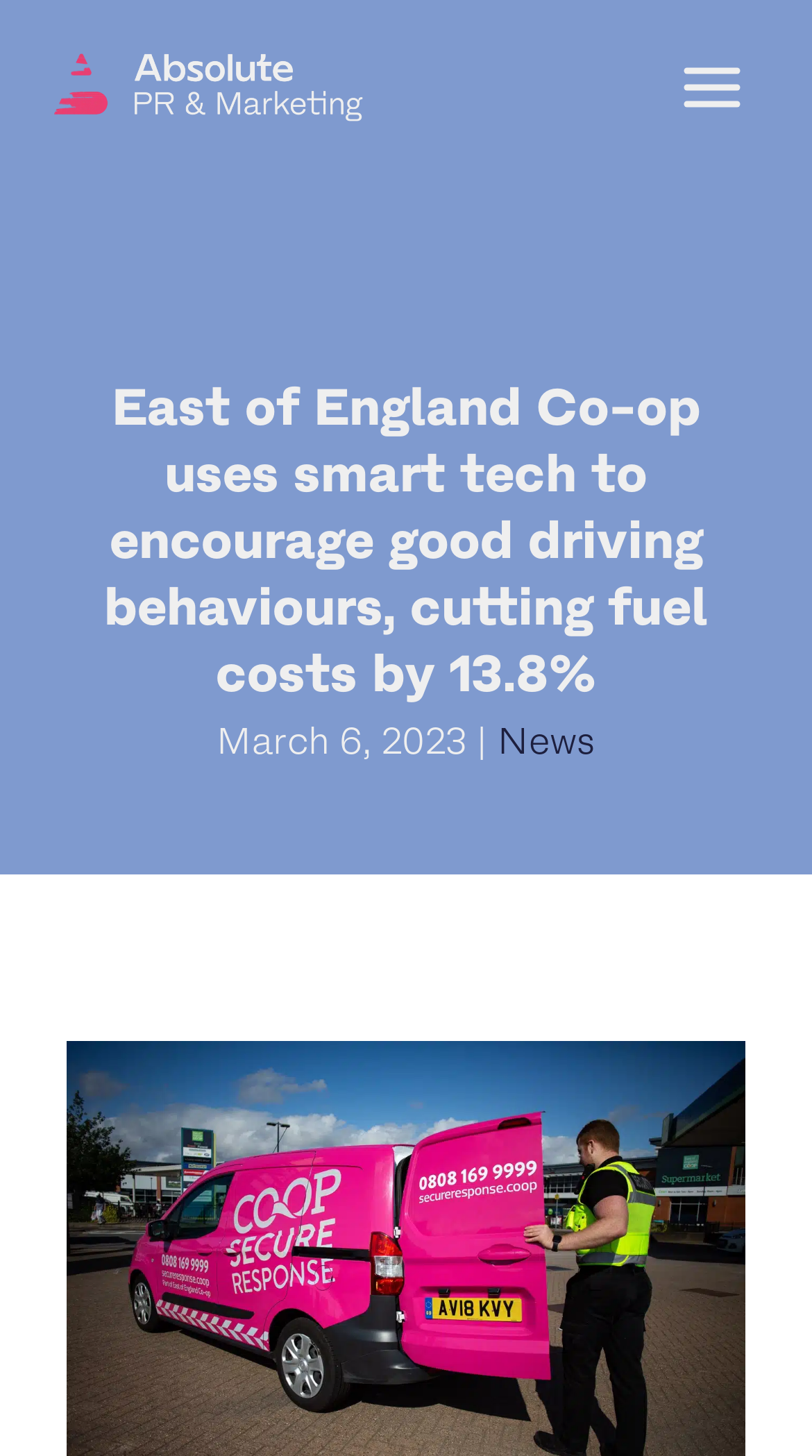Pinpoint the bounding box coordinates of the element that must be clicked to accomplish the following instruction: "go to home page". The coordinates should be in the format of four float numbers between 0 and 1, i.e., [left, top, right, bottom].

[0.0, 0.0, 0.513, 0.12]